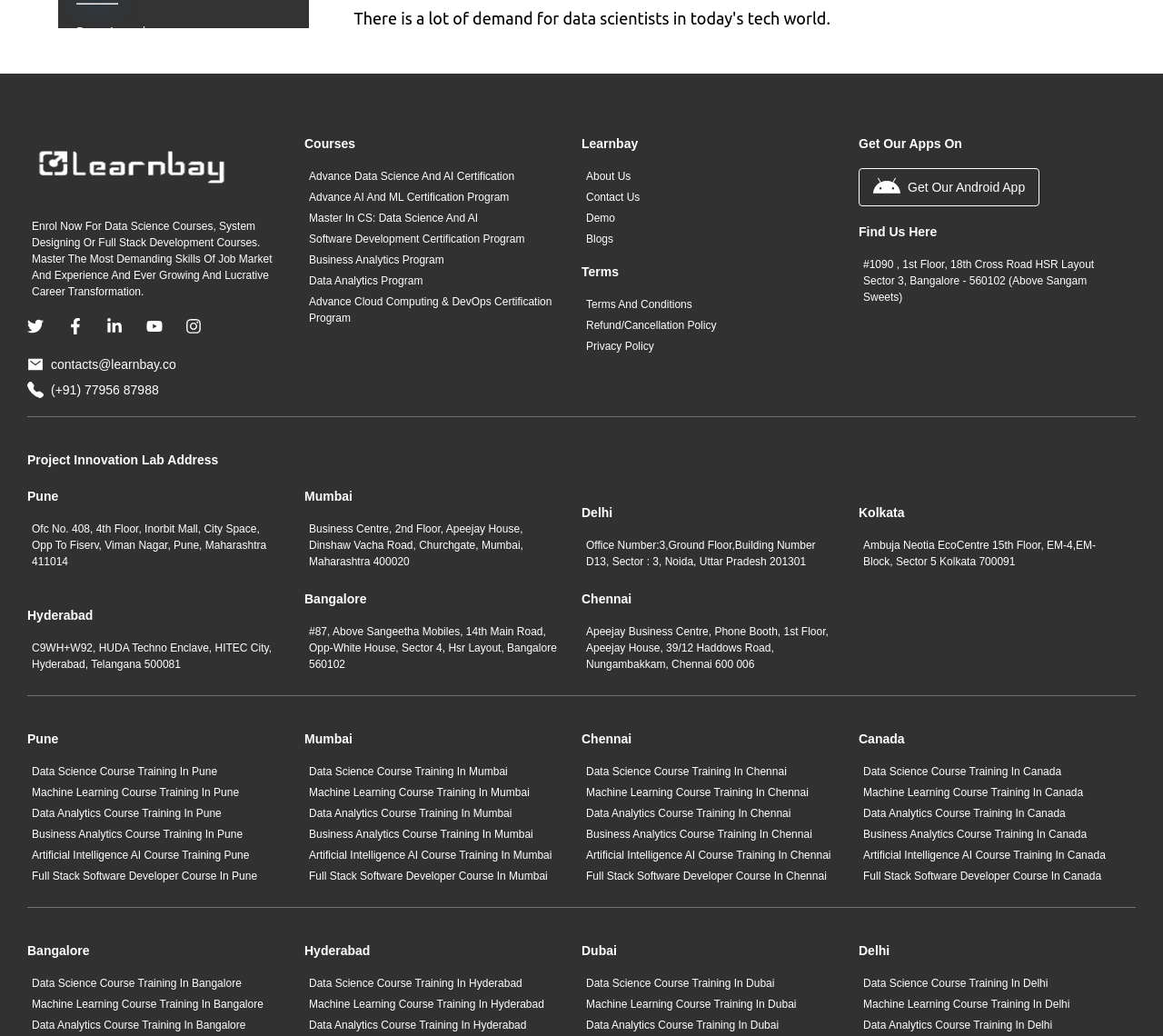What is the main topic of this webpage?
Provide a thorough and detailed answer to the question.

Based on the content of the webpage, including the headings and text, it appears that the main topic is data science, which is a field that combines programming skills, mathematics, statistics, and domain knowledge to extract insights from data.